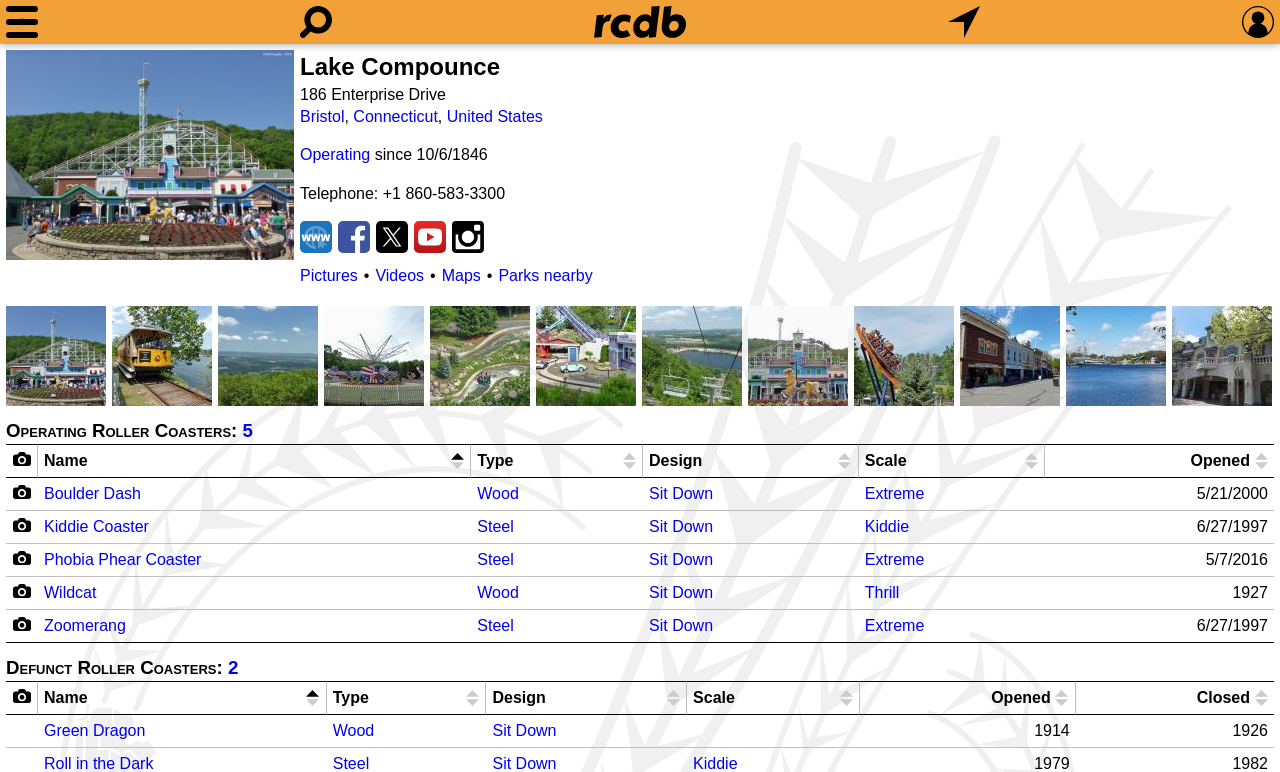How many operating roller coasters are there?
Based on the image, answer the question with as much detail as possible.

The number of operating roller coasters can be found in the heading element that reads 'Operating Roller Coasters: 5'.